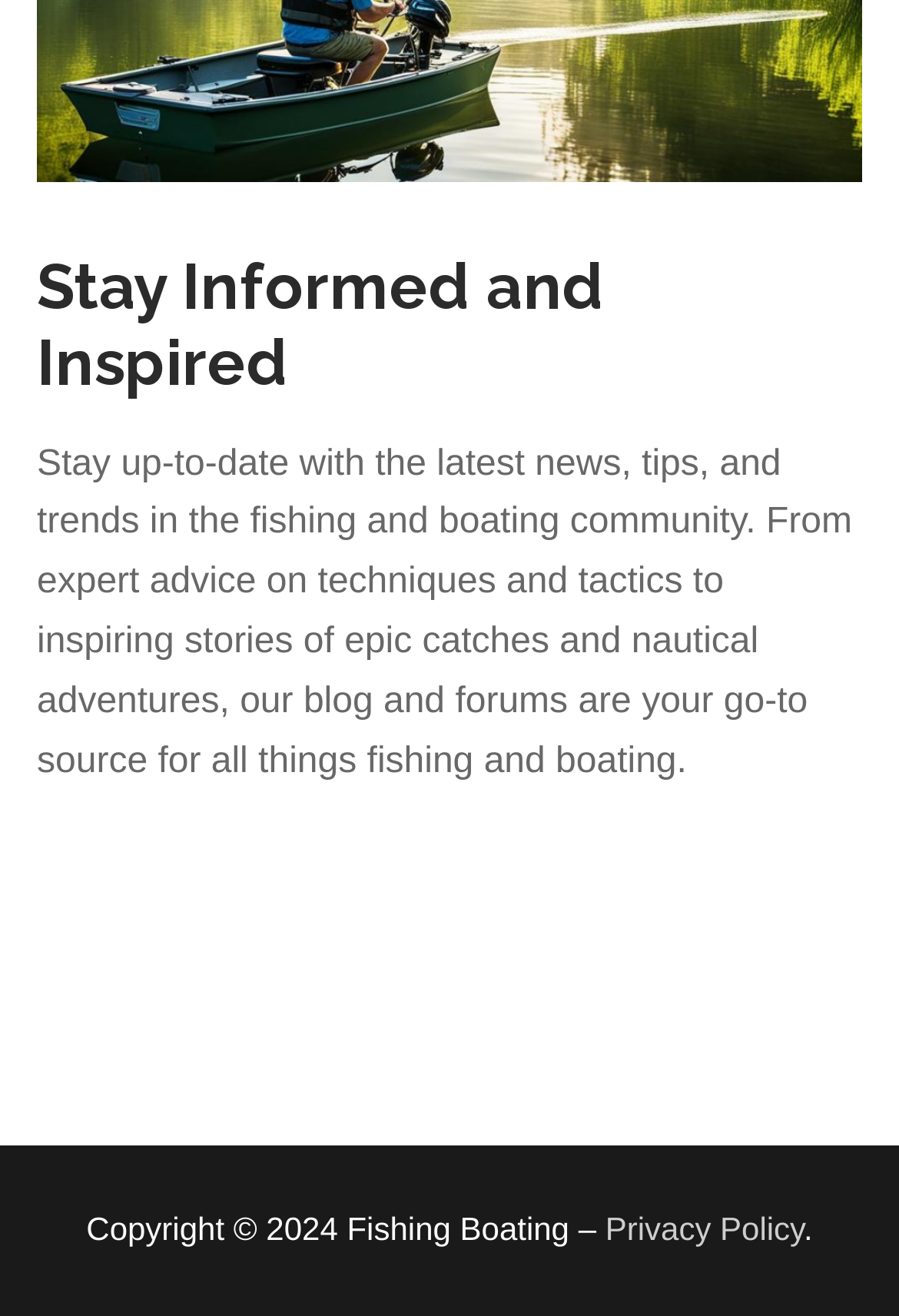Identify the bounding box for the UI element described as: "Privacy Policy". Ensure the coordinates are four float numbers between 0 and 1, formatted as [left, top, right, bottom].

[0.673, 0.92, 0.894, 0.948]